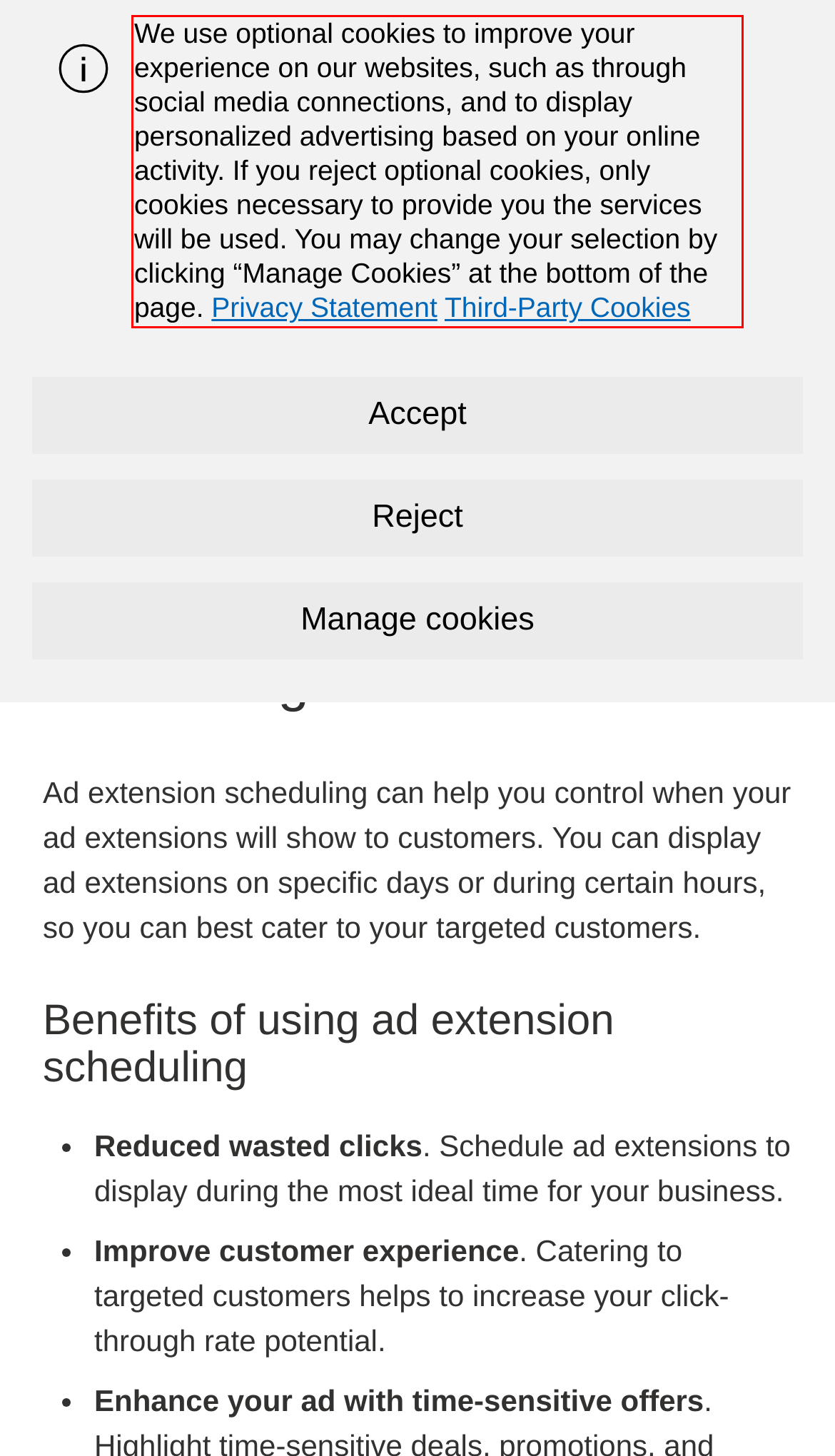Using the provided screenshot of a webpage, recognize the text inside the red rectangle bounding box by performing OCR.

We use optional cookies to improve your experience on our websites, such as through social media connections, and to display personalized advertising based on your online activity. If you reject optional cookies, only cookies necessary to provide you the services will be used. You may change your selection by clicking “Manage Cookies” at the bottom of the page. Privacy Statement Third-Party Cookies